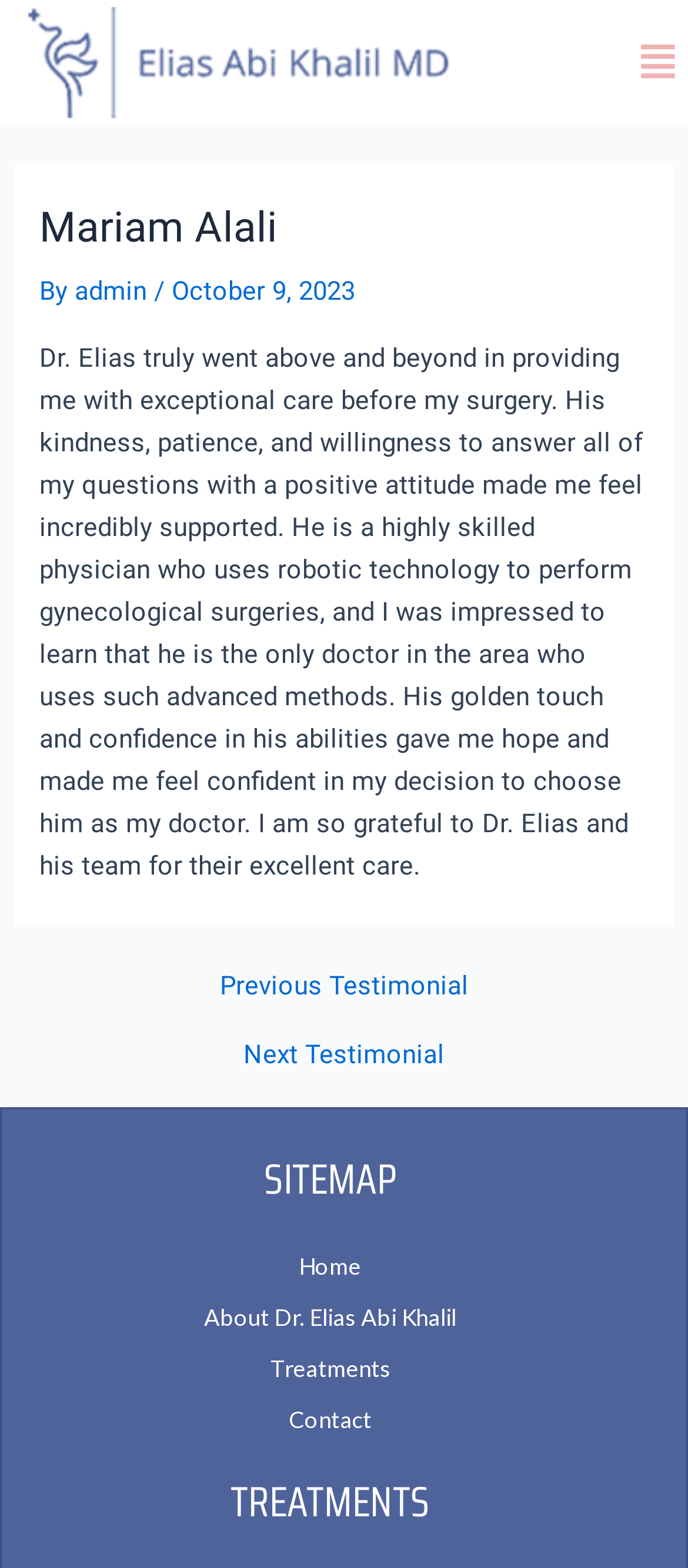What is the last treatment option listed in the sitemap?
Please give a detailed answer to the question using the information shown in the image.

The sitemap section has a list of treatment options, and the last option listed is 'Contact', which is likely a link to a contact page or form.